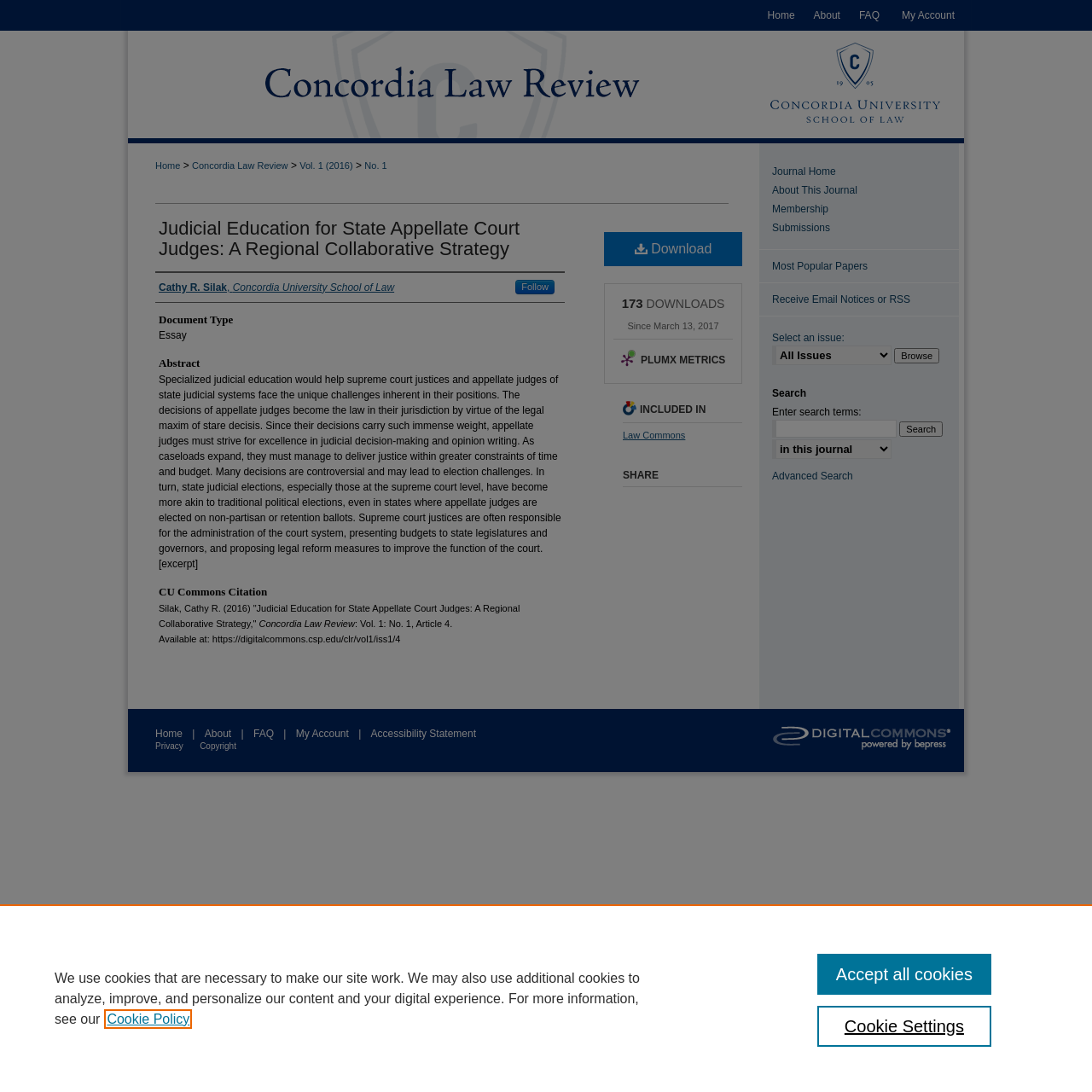Please identify the bounding box coordinates of the area that needs to be clicked to follow this instruction: "Search for something".

[0.707, 0.384, 0.821, 0.401]